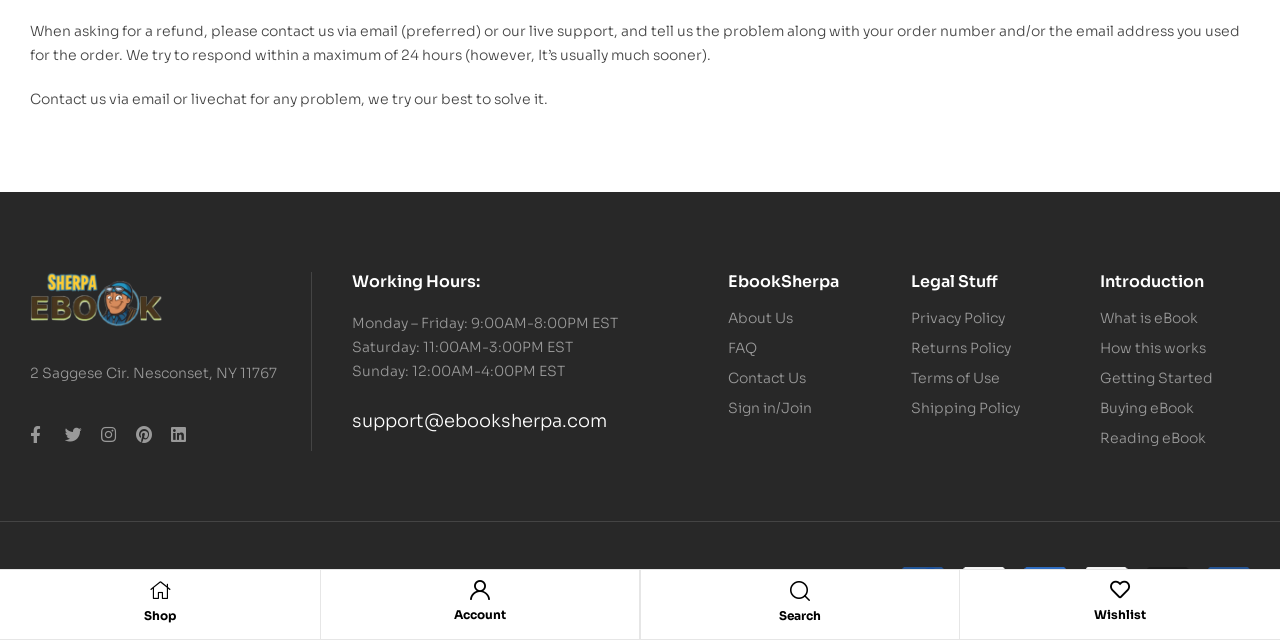Identify the coordinates of the bounding box for the element described below: "Wishlist". Return the coordinates as four float numbers between 0 and 1: [left, top, right, bottom].

[0.855, 0.948, 0.895, 0.972]